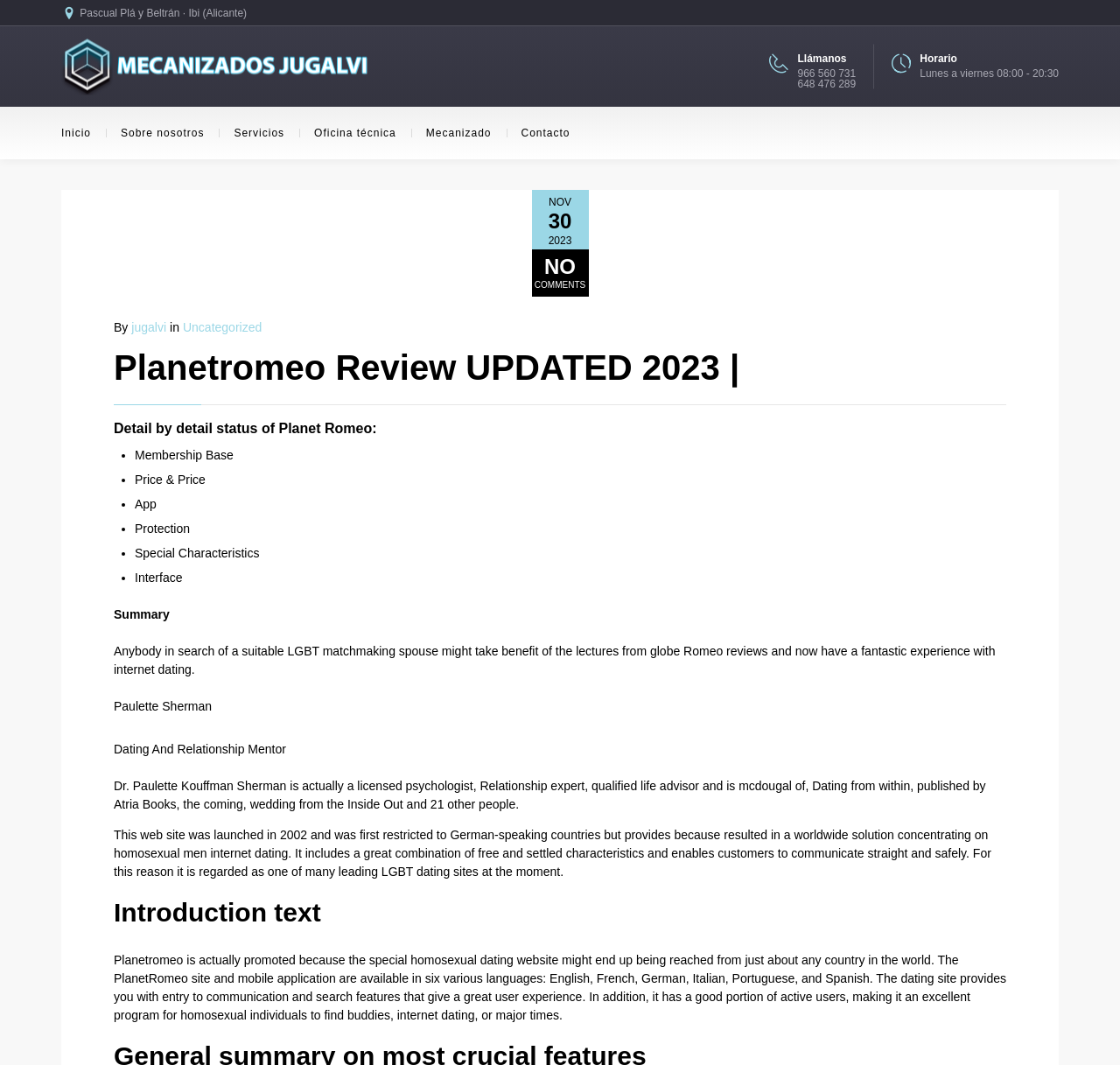Utilize the details in the image to thoroughly answer the following question: What are the office hours?

The office hours can be found in the 'Horario' section of the webpage. This section is located near the top of the webpage and is denoted by a heading element with the text 'Horario'. The office hours are listed as 'Lunes a viernes 08:00 - 20:30'.